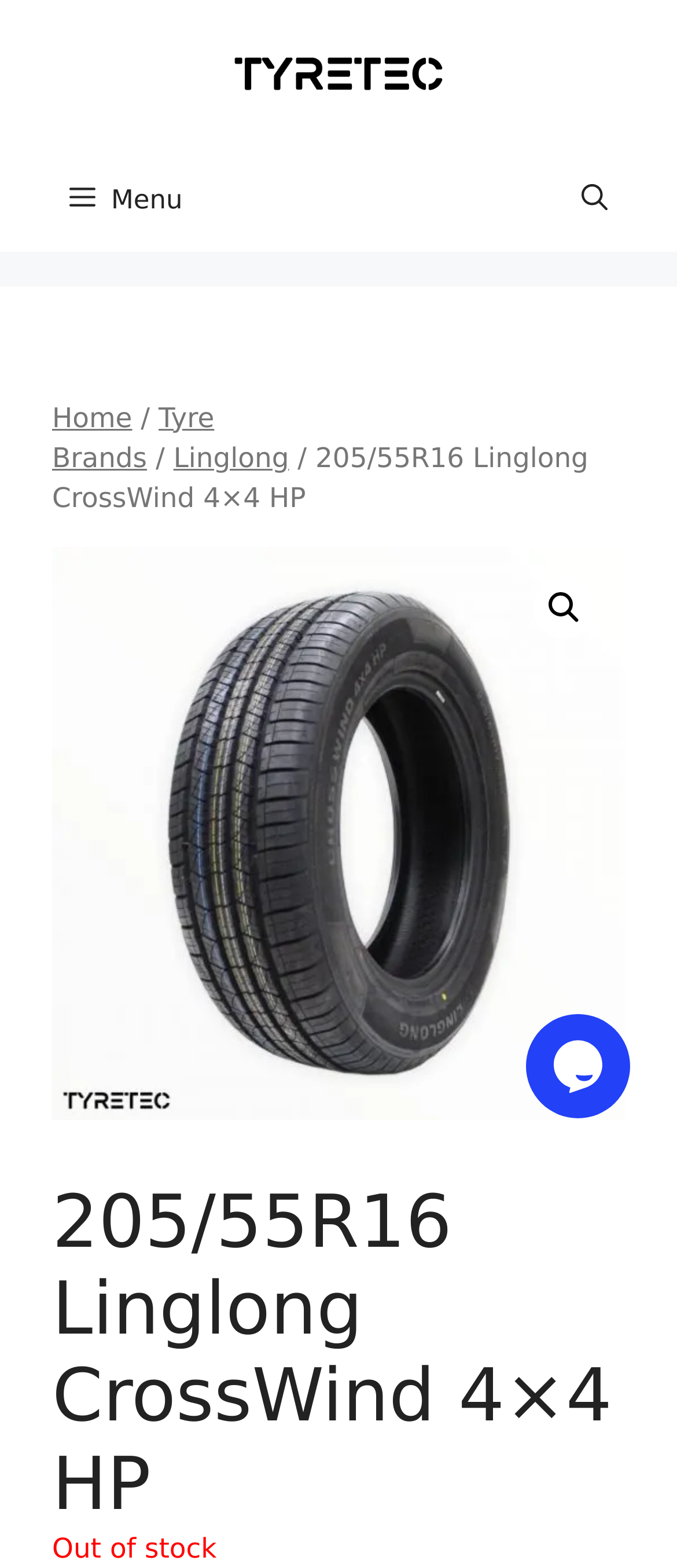Show me the bounding box coordinates of the clickable region to achieve the task as per the instruction: "Open the menu".

[0.051, 0.094, 0.321, 0.16]